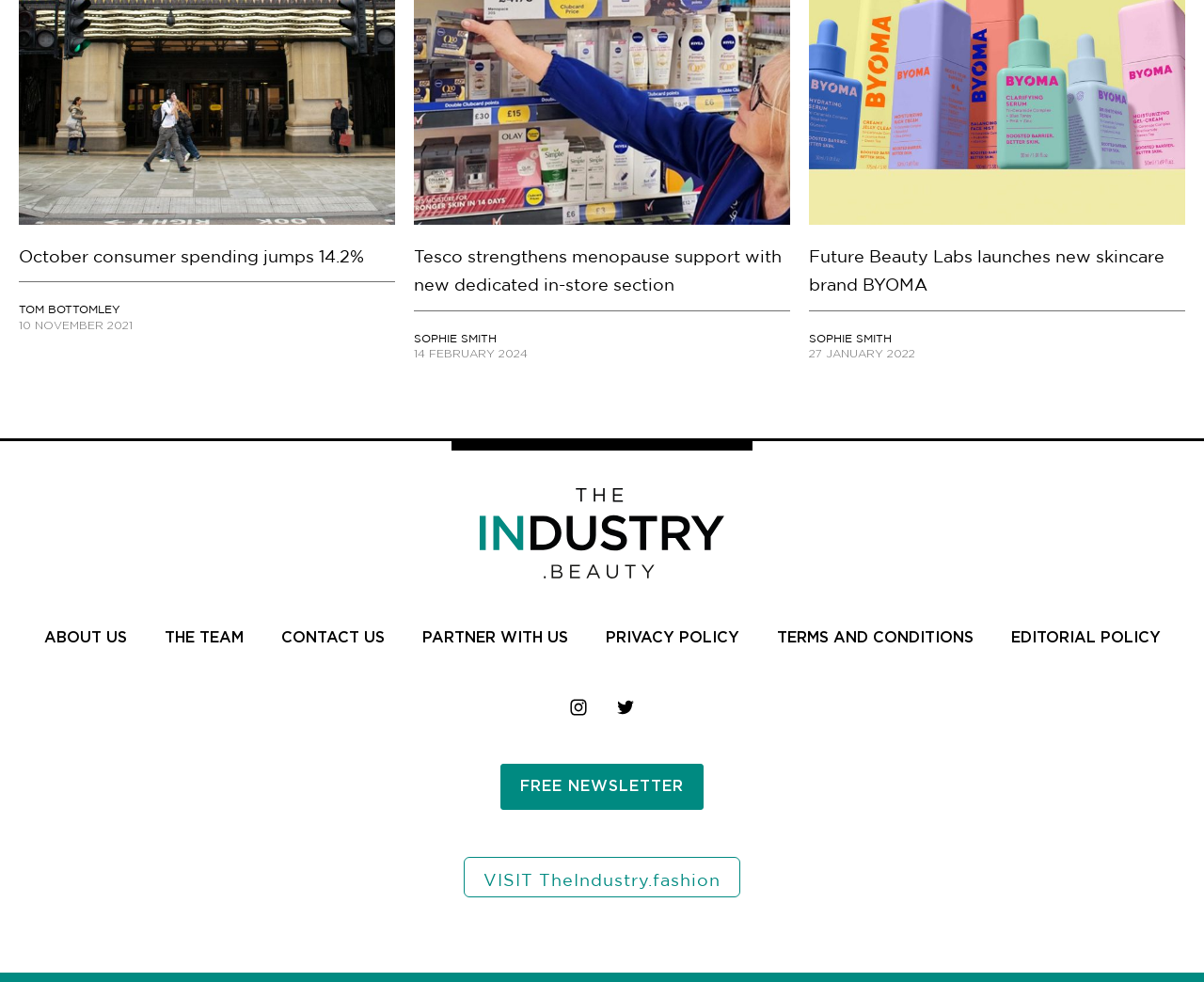Please specify the bounding box coordinates of the clickable region to carry out the following instruction: "Read news about October consumer spending". The coordinates should be four float numbers between 0 and 1, in the format [left, top, right, bottom].

[0.016, 0.248, 0.302, 0.277]